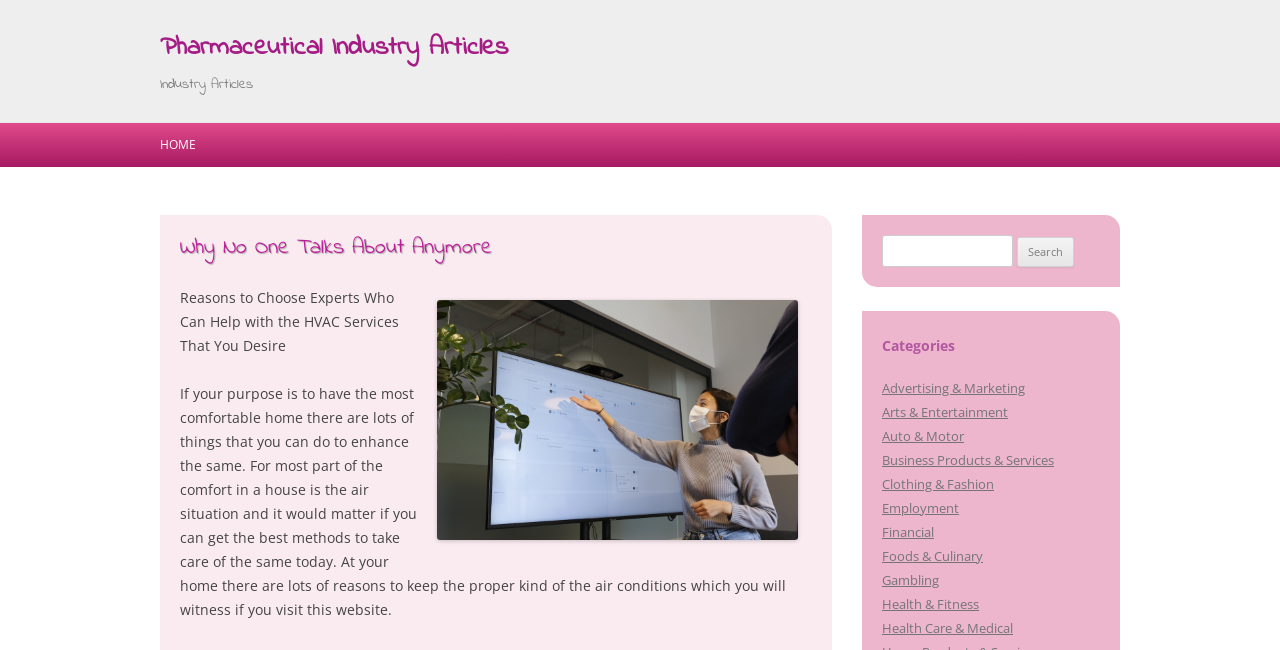Could you determine the bounding box coordinates of the clickable element to complete the instruction: "Read Pharmaceutical Industry Articles"? Provide the coordinates as four float numbers between 0 and 1, i.e., [left, top, right, bottom].

[0.125, 0.037, 0.397, 0.111]